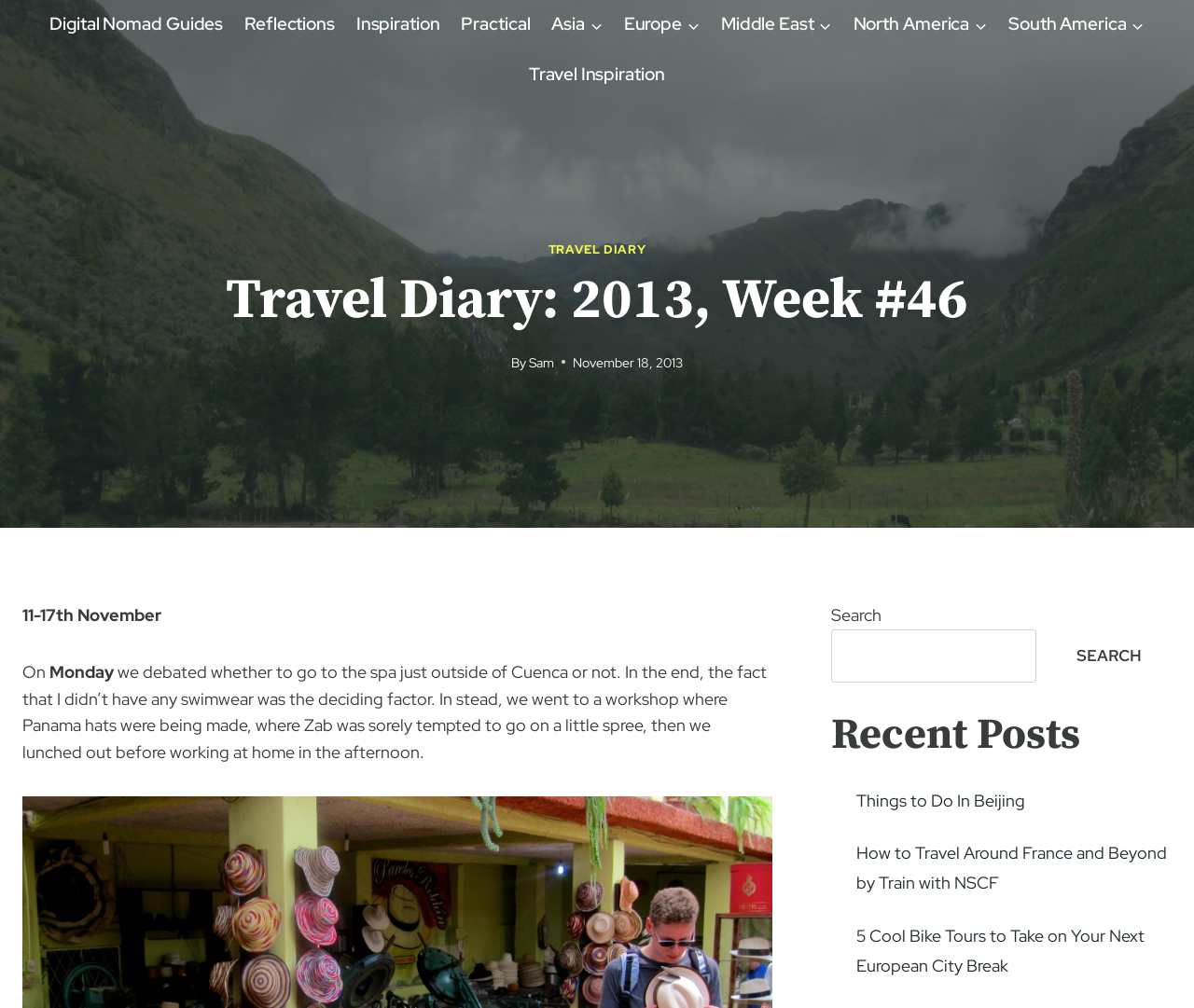What is the topic of the travel diary entry?
Please use the visual content to give a single word or phrase answer.

Cuenca, Ecuador